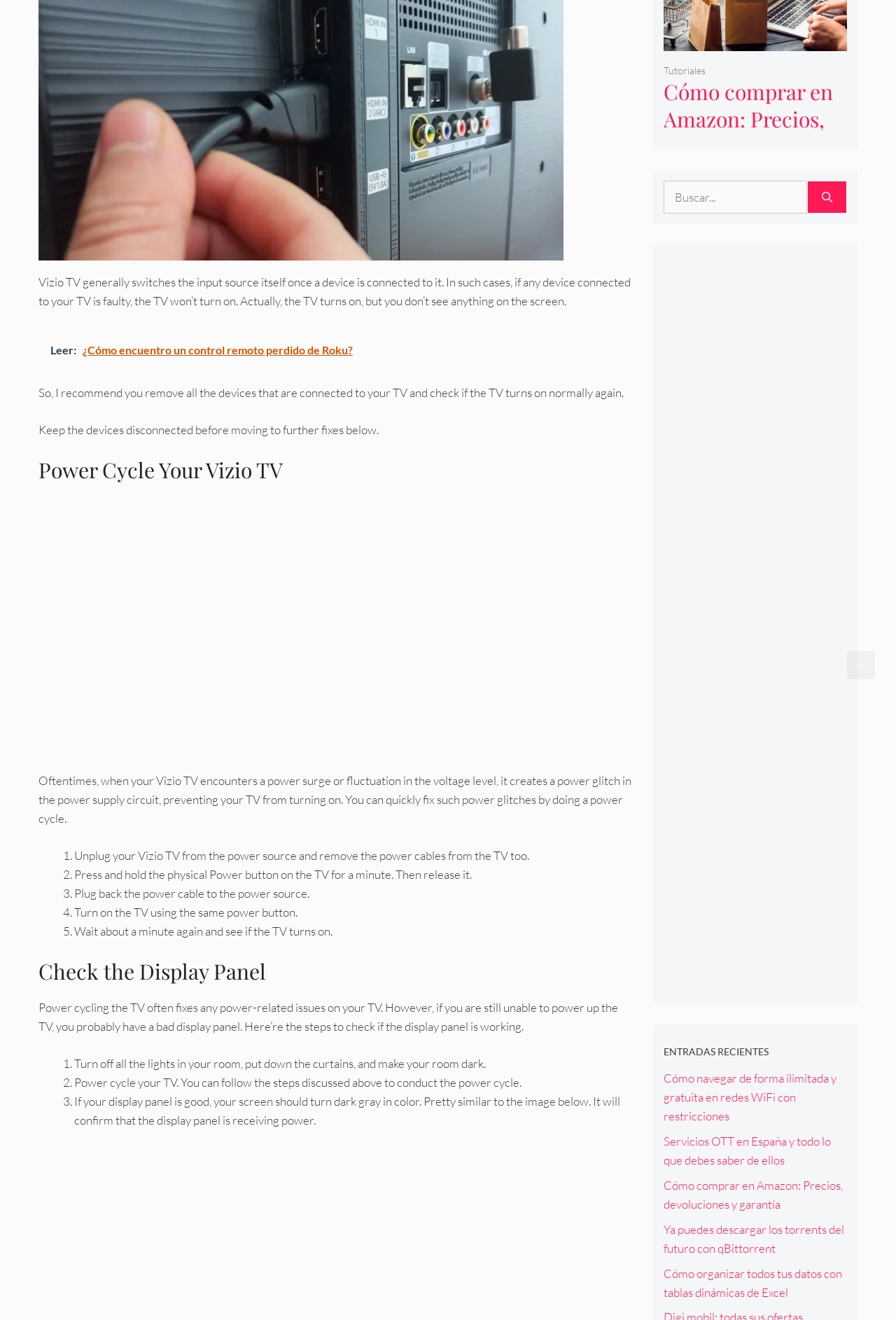What should you do to check if the display panel is working?
Please provide a single word or phrase in response based on the screenshot.

Turn off all lights and power cycle the TV